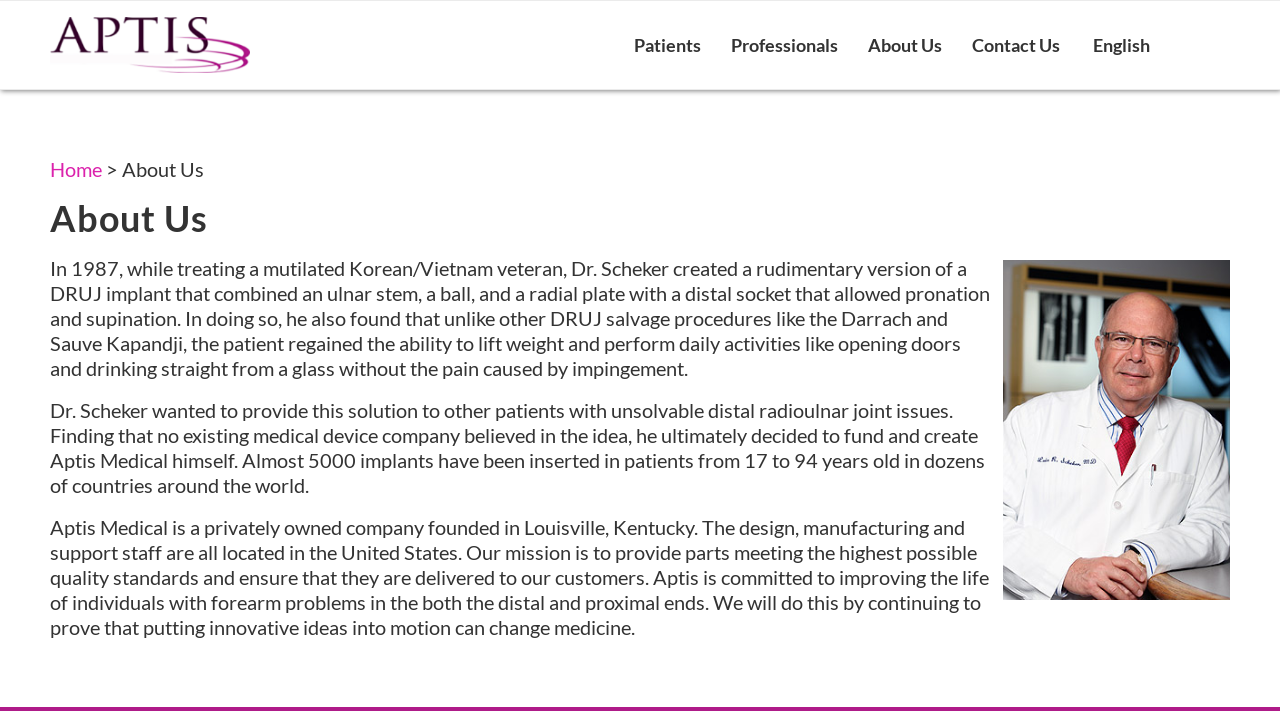Please answer the following question using a single word or phrase: How many implants have been inserted?

Almost 5000